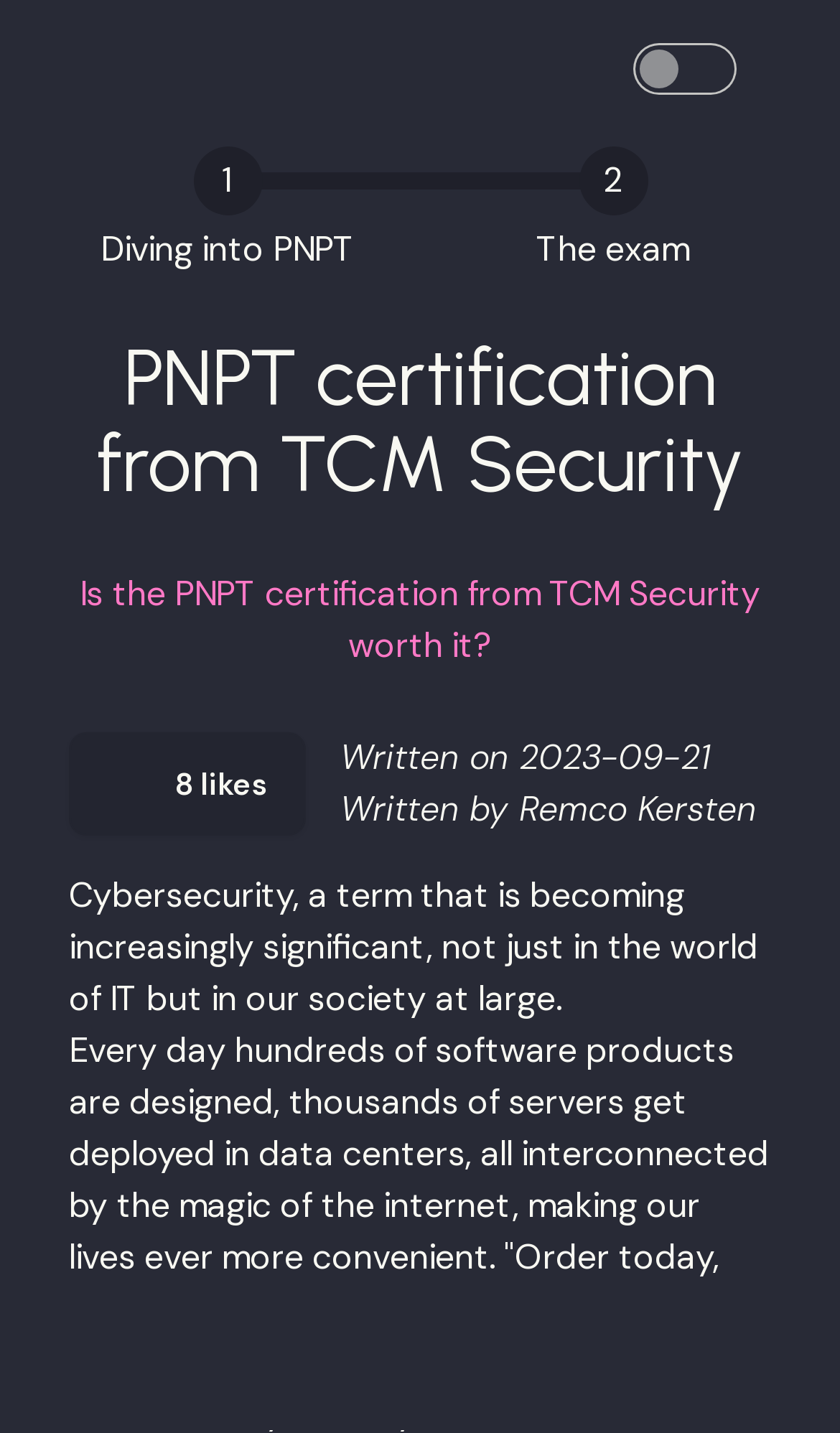What is the purpose of the dialog box?
Look at the image and construct a detailed response to the question.

The dialog box contains a heading 'Hello!' and several text boxes, including one labeled 'Message'. There are also 'Close' and 'Send' buttons. This suggests that the purpose of the dialog box is to allow the user to send a message.